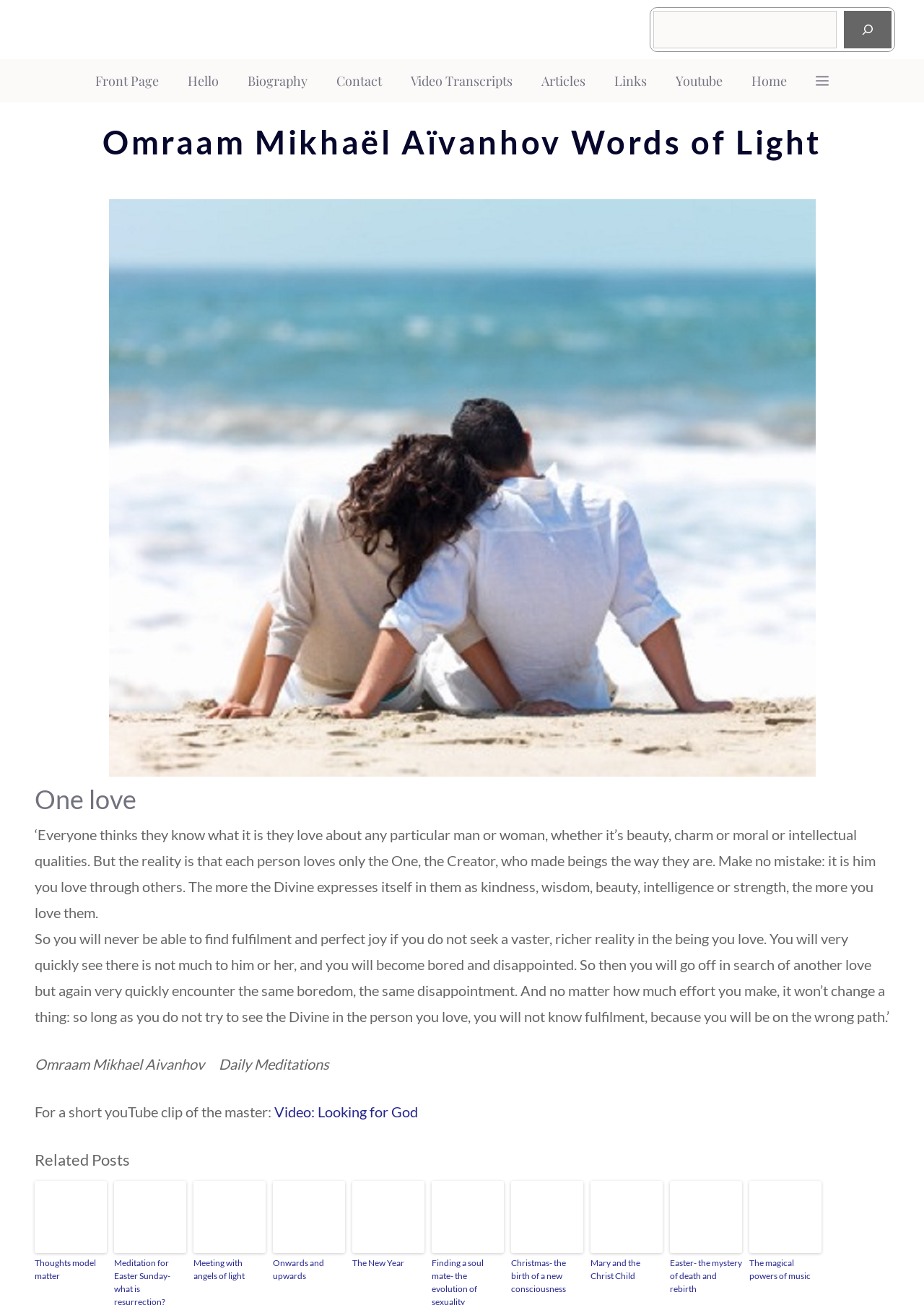With reference to the screenshot, provide a detailed response to the question below:
What is the title of the video mentioned on the webpage?

I found the title of the video by looking at the link 'Video: Looking for God' in the content section. This suggests that the video is titled 'Looking for God'.